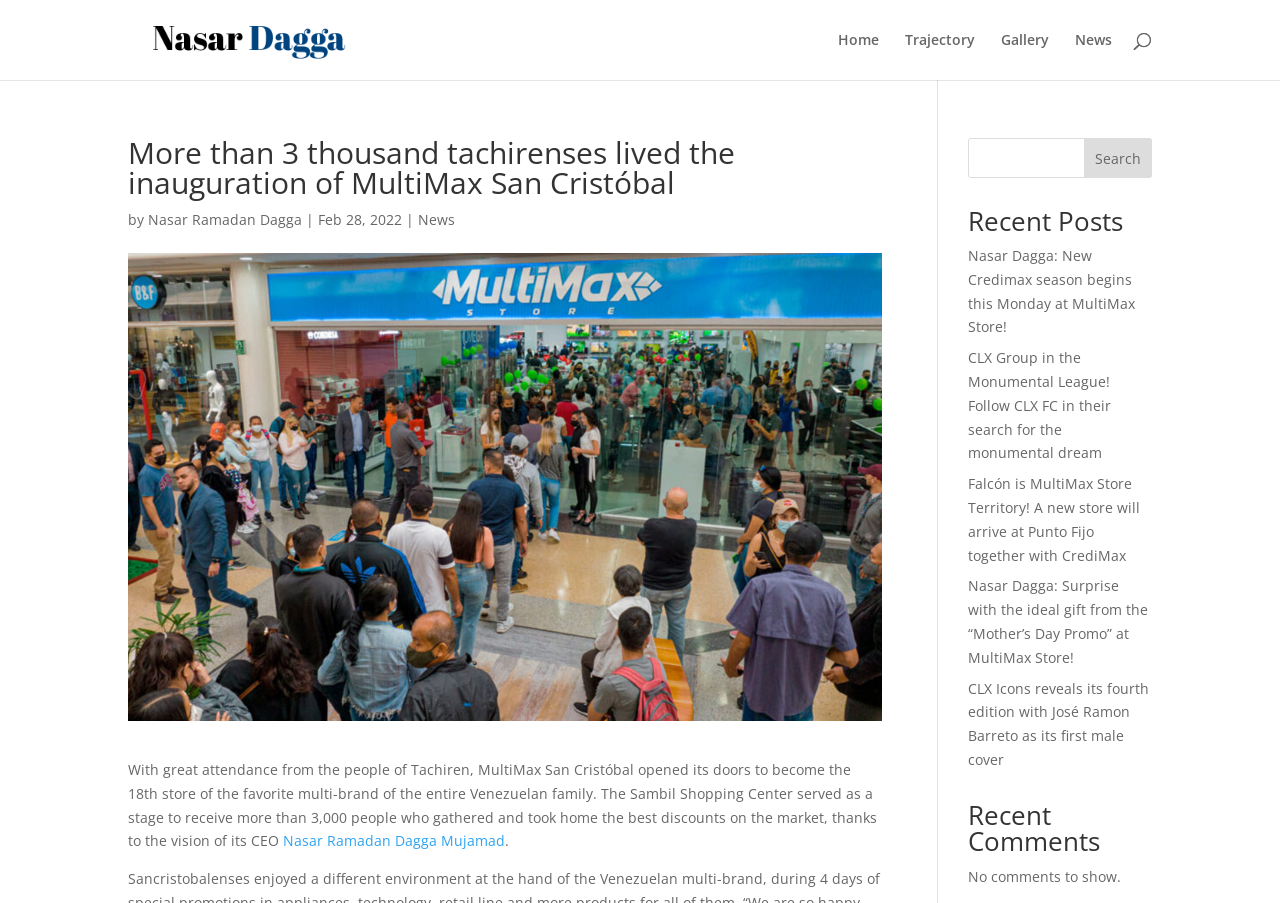Identify the bounding box for the described UI element: "alt="Nasar Dagga"".

[0.103, 0.032, 0.287, 0.053]